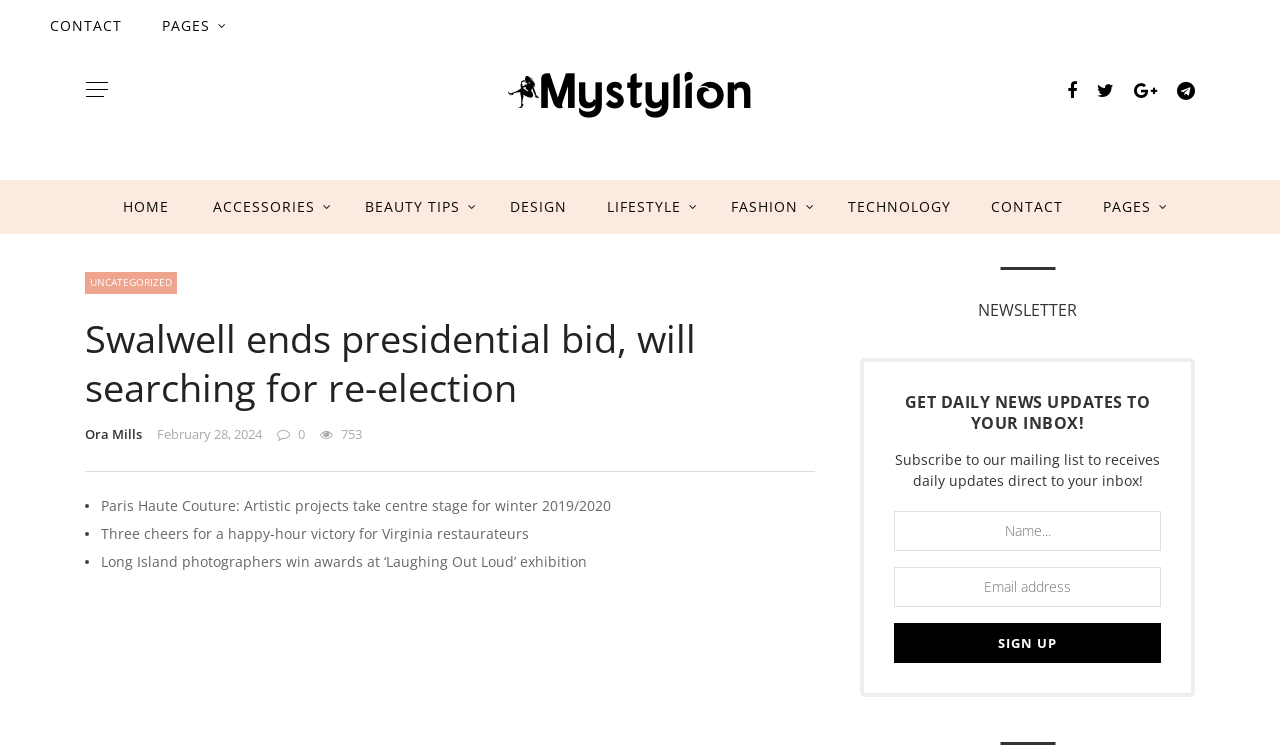Please provide a comprehensive response to the question below by analyzing the image: 
How many social media links are available at the top of the webpage?

I counted the number of link elements with Unicode characters (uf09a, uf099, uf0d5, uf2c6) which are located at the top of the webpage, suggesting that there are 4 social media links available.